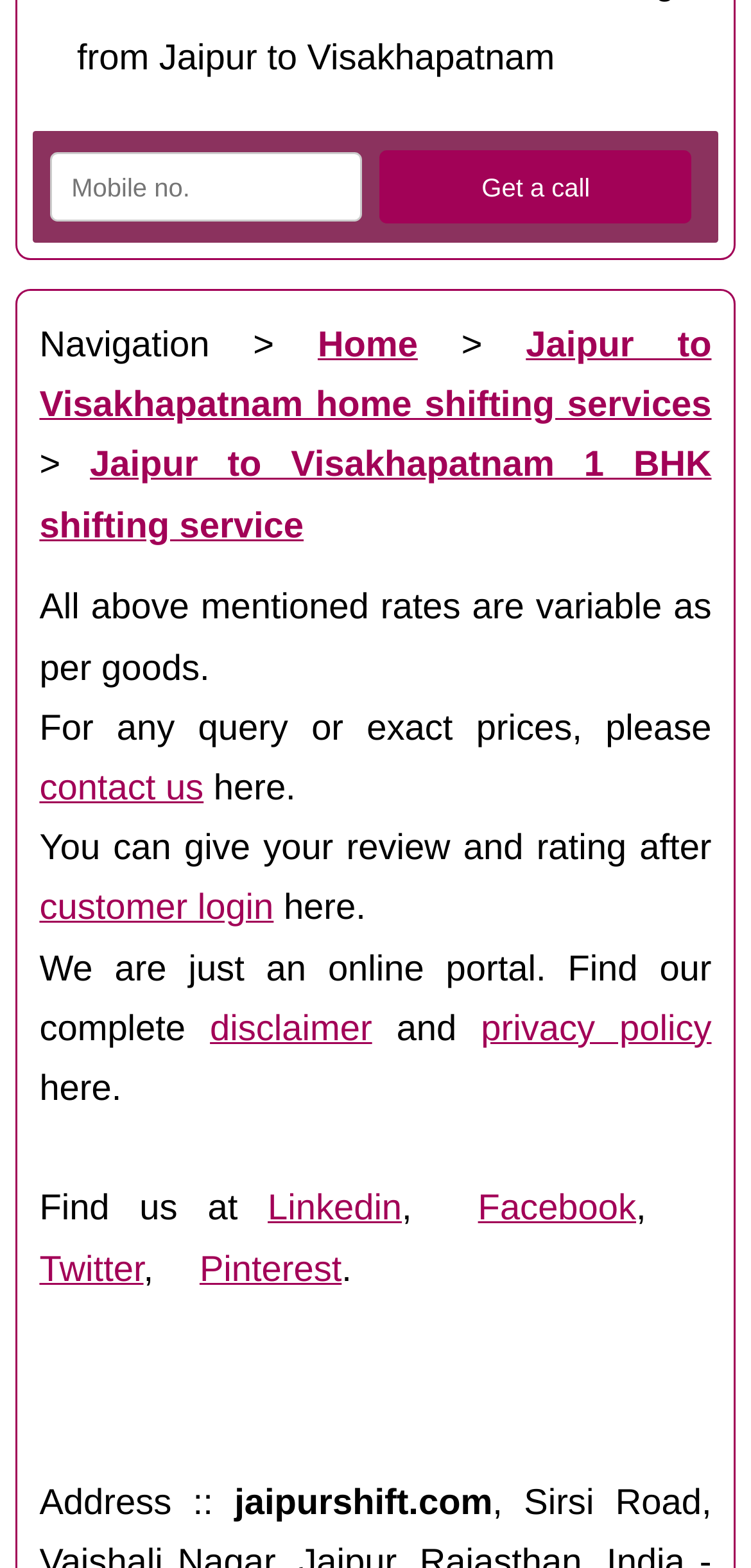What is the purpose of the textbox?
Please respond to the question with a detailed and informative answer.

The textbox is labeled 'Enter your Mo. no. only digits' and is required, indicating that it is used to input a mobile number, likely for receiving a call or further communication.